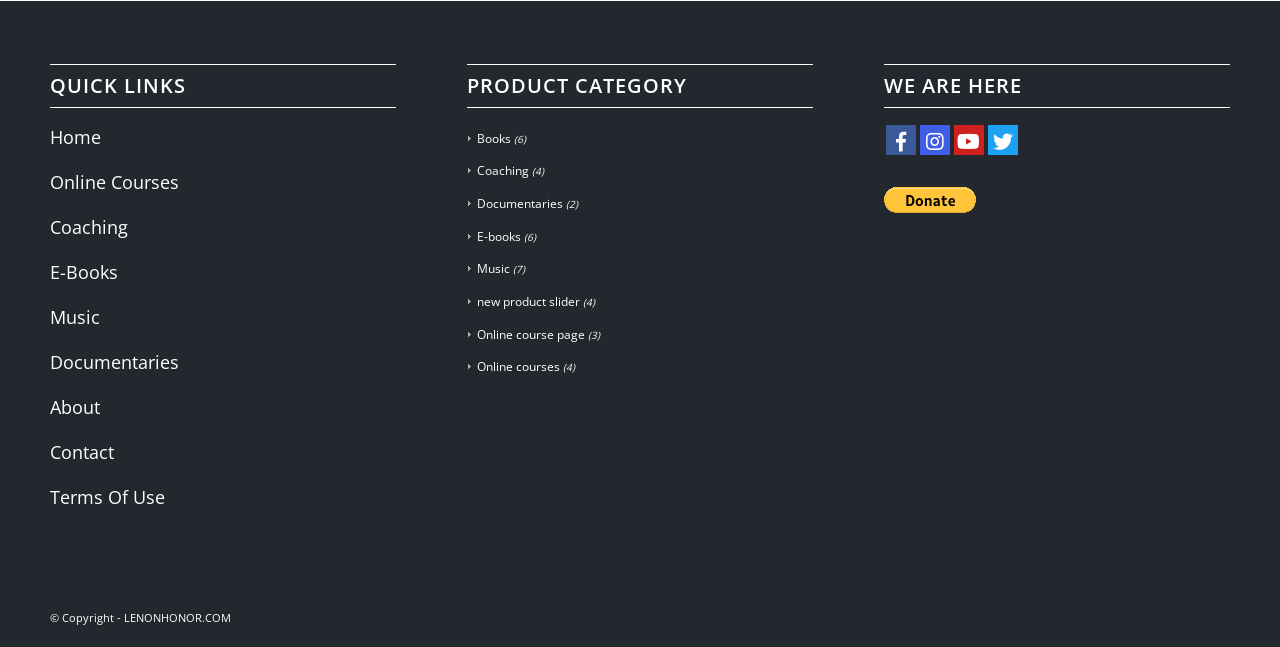Find the bounding box coordinates for the element that must be clicked to complete the instruction: "Search for a topic". The coordinates should be four float numbers between 0 and 1, indicated as [left, top, right, bottom].

None